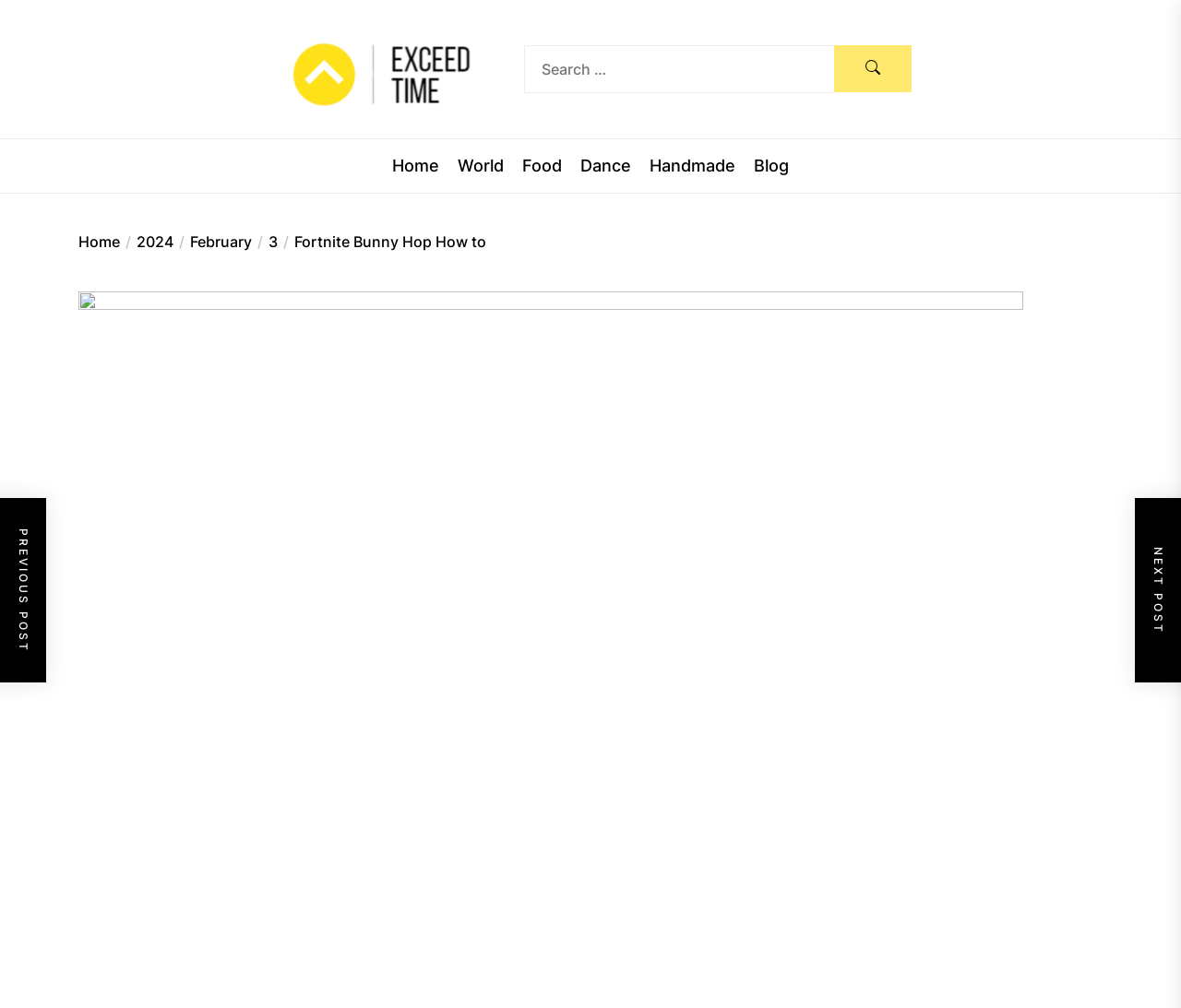How many navigation links are there?
Utilize the information in the image to give a detailed answer to the question.

I counted the number of link elements under the 'navigation' element with the description 'Horizontal'. There are 7 links: 'Home', 'World', 'Food', 'Dance', 'Handmade', 'Blog'.